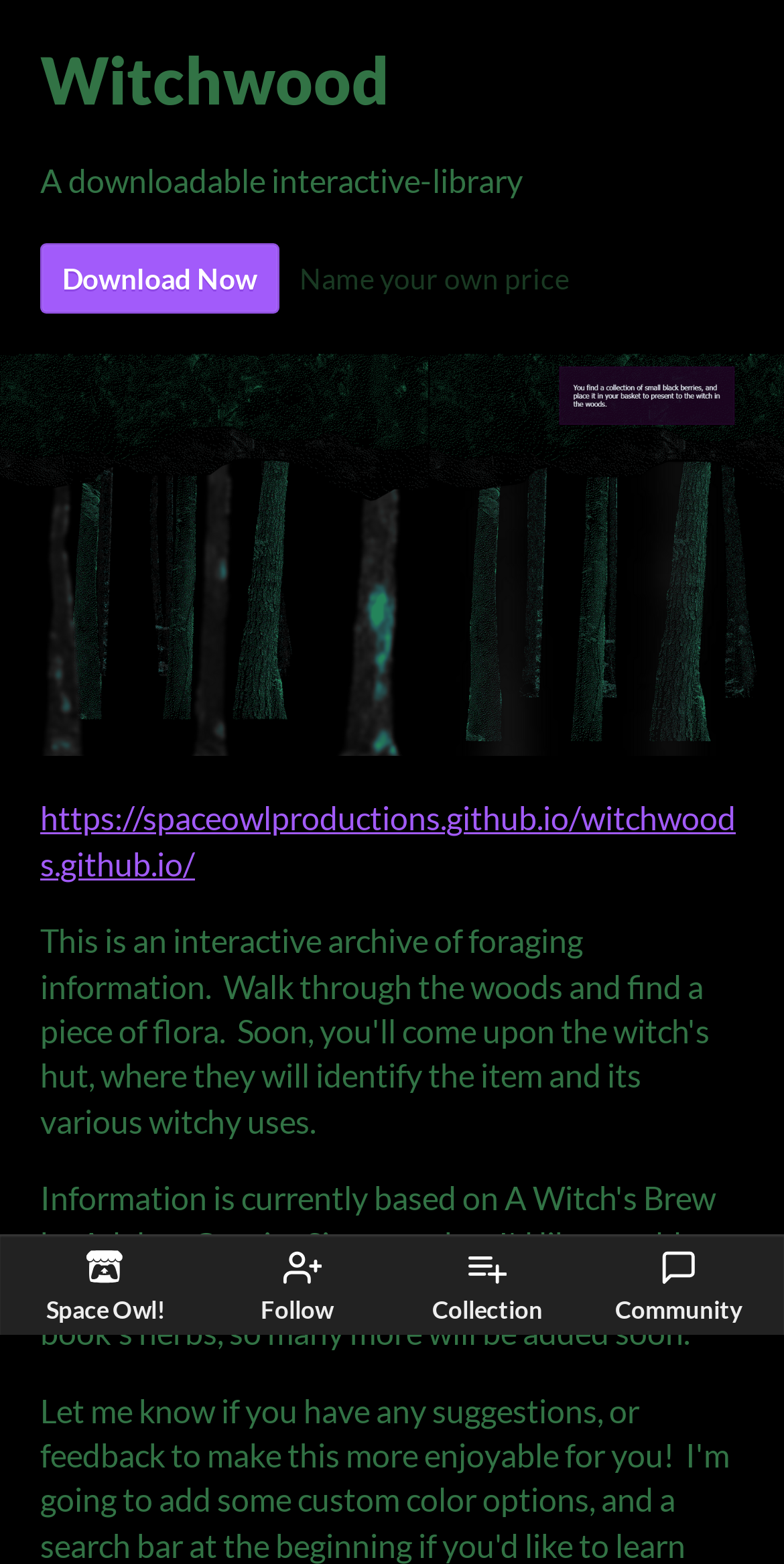What is the website of the creator of Witchwood?
Provide a one-word or short-phrase answer based on the image.

https://spaceowlproductions.github.io/witchwoods.github.io/